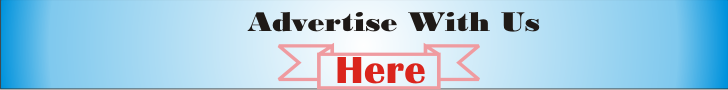What color is the word 'Here' in?
Look at the image and answer the question with a single word or phrase.

Bright red